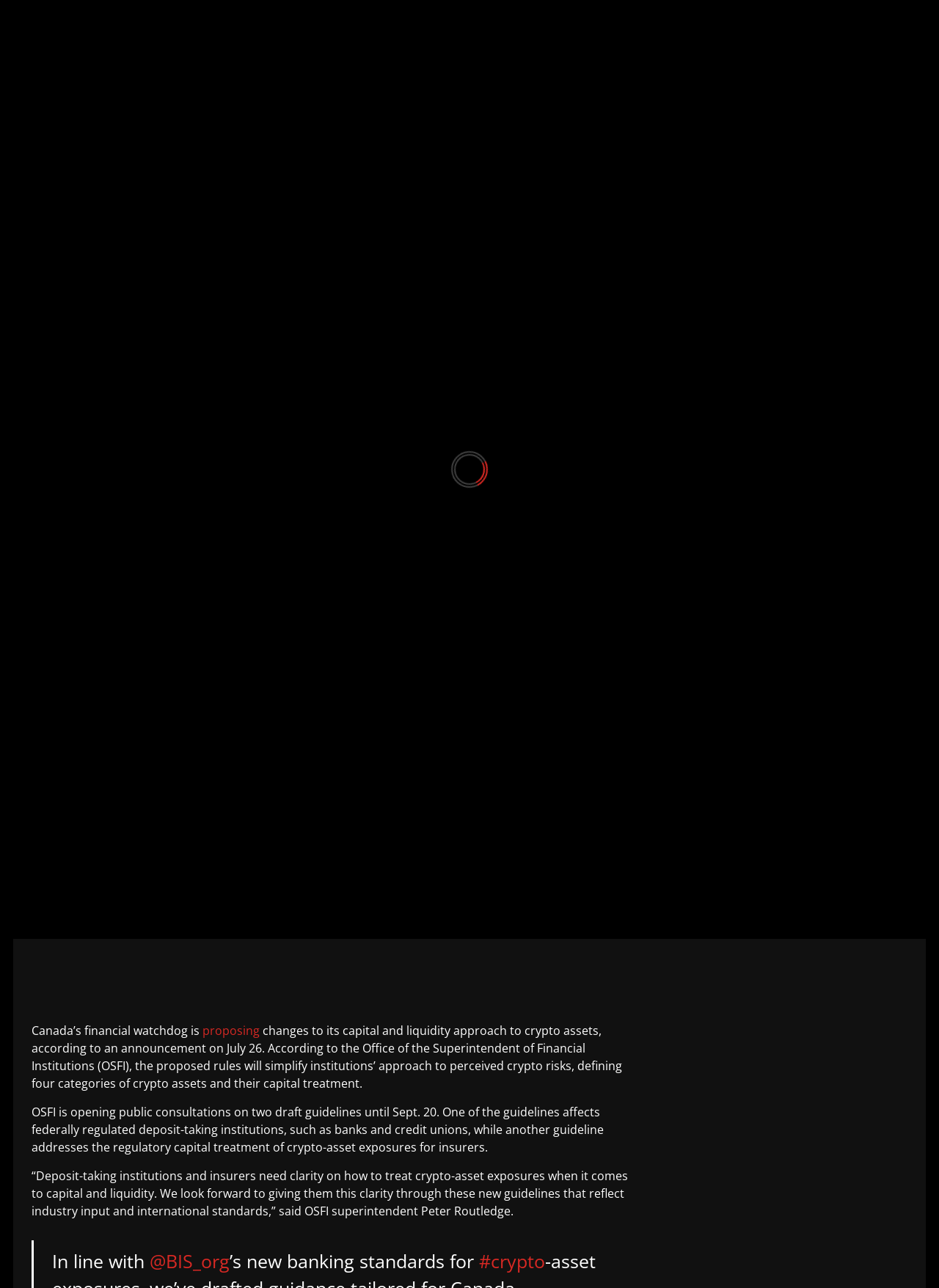Can you find the bounding box coordinates of the area I should click to execute the following instruction: "Click on 'Home'"?

[0.034, 0.159, 0.062, 0.169]